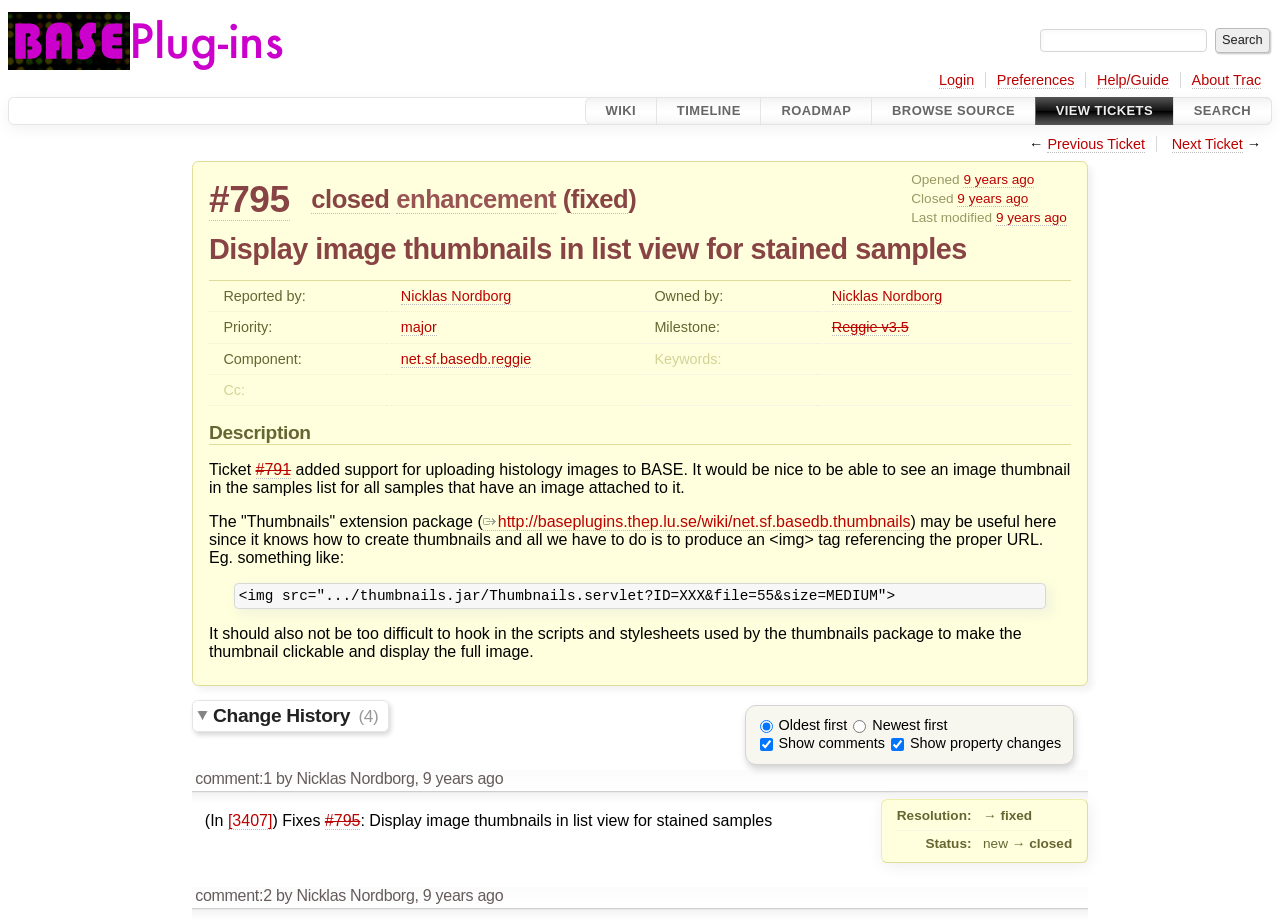How many comments are there in the change history?
Analyze the screenshot and provide a detailed answer to the question.

The number of comments can be found in the heading 'comment:1 by Nicklas Nordborg, 9 years ago' which is located at the bottom of the webpage, indicating that there is only one comment in the change history.